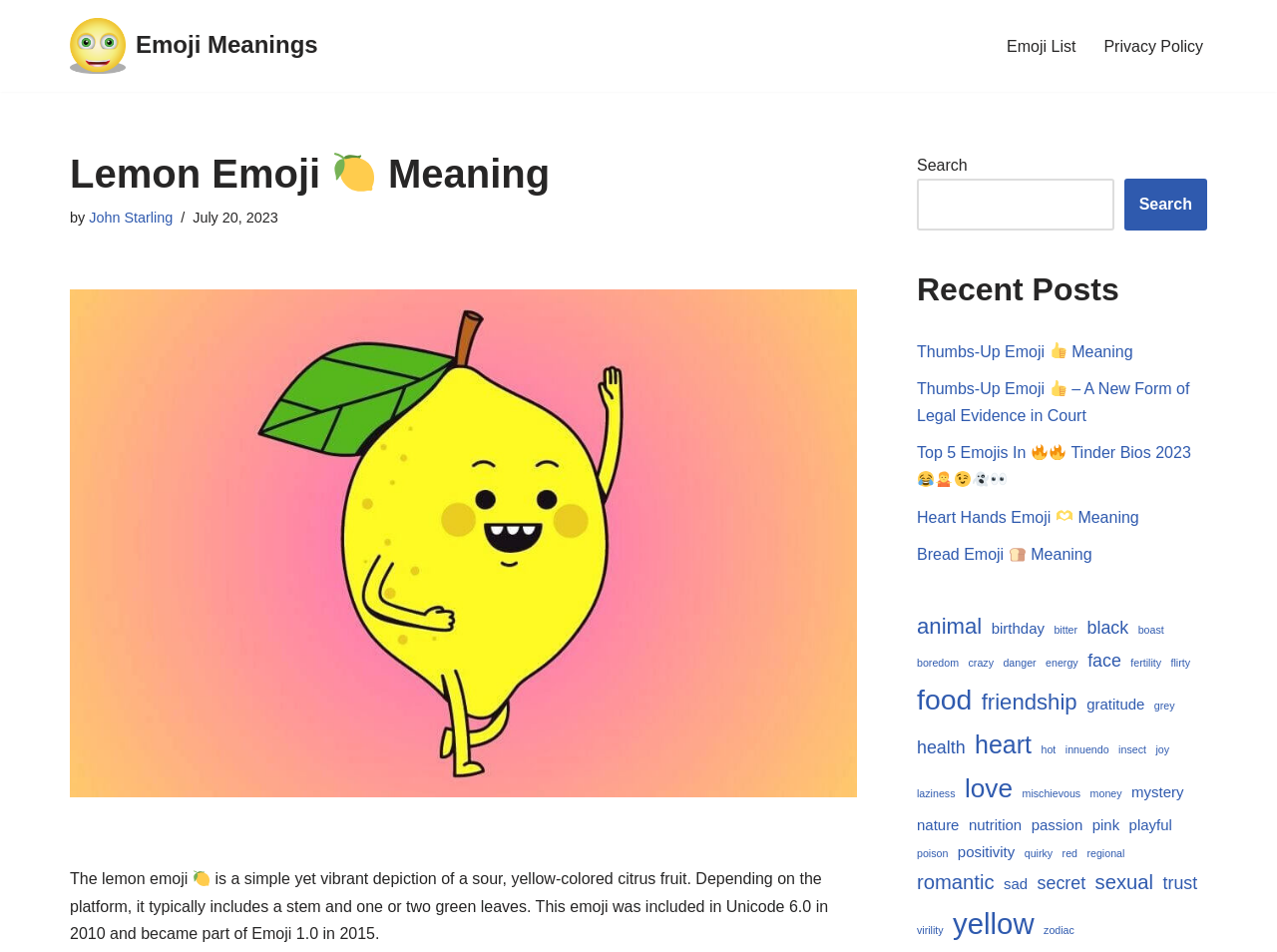Provide your answer in a single word or phrase: 
What is the meaning of the lemon emoji?

A sour, yellow-colored citrus fruit